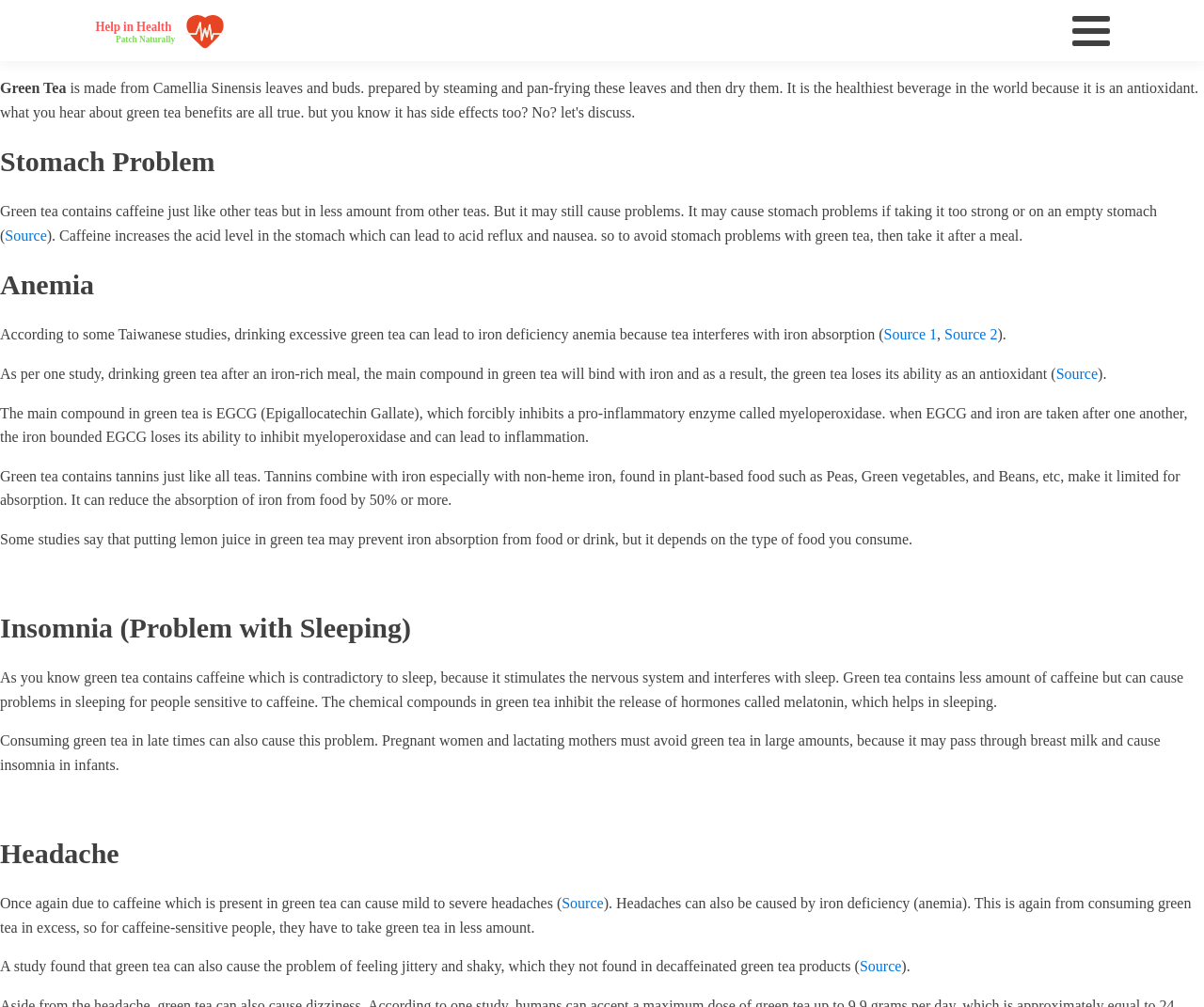Why can green tea cause insomnia?
Using the information from the image, give a concise answer in one word or a short phrase.

It contains caffeine